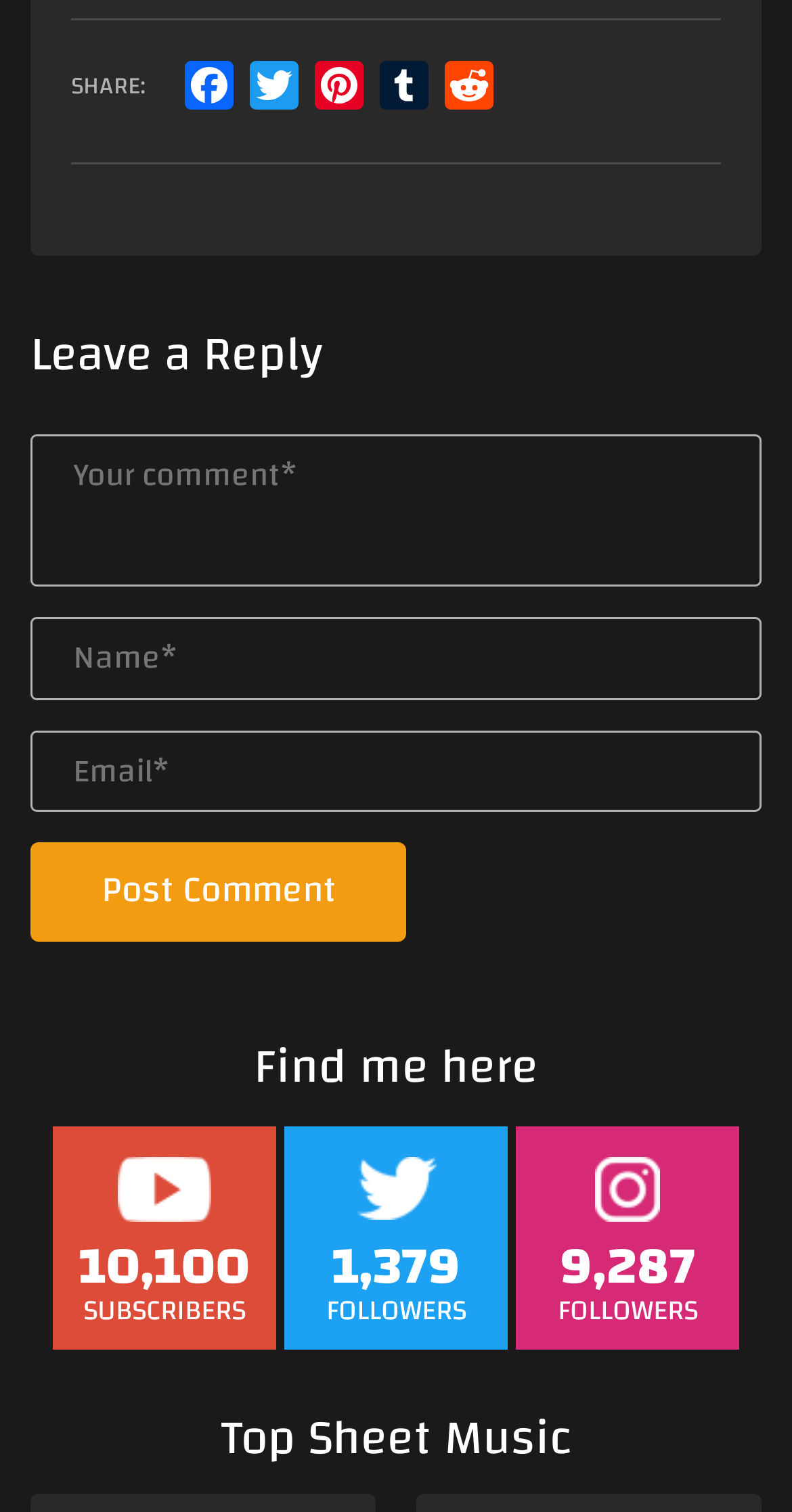Identify the bounding box coordinates for the element you need to click to achieve the following task: "Visit the Facebook page". Provide the bounding box coordinates as four float numbers between 0 and 1, in the form [left, top, right, bottom].

[0.067, 0.745, 0.349, 0.893]